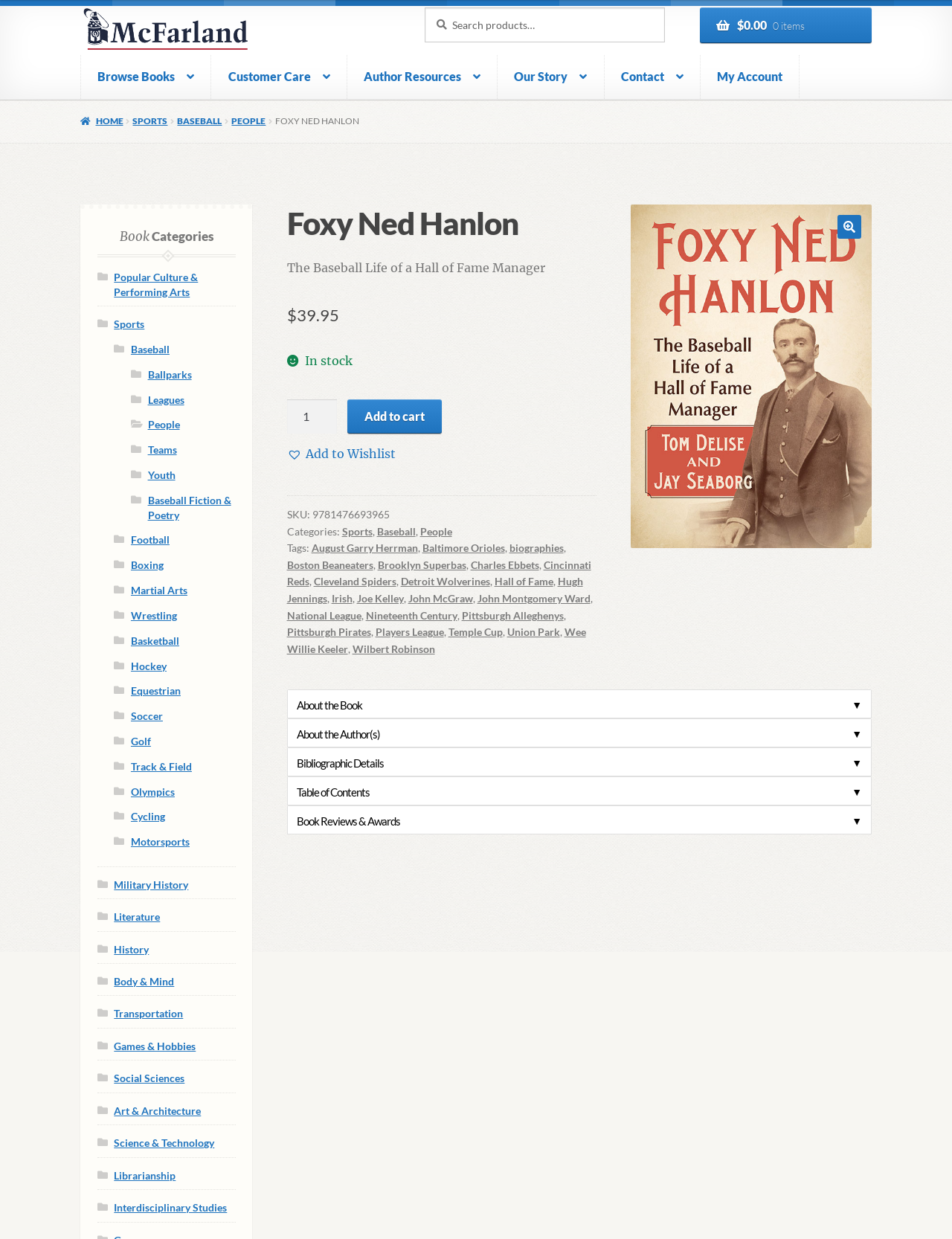Locate the bounding box of the UI element defined by this description: "Track & Field". The coordinates should be given as four float numbers between 0 and 1, formatted as [left, top, right, bottom].

[0.137, 0.613, 0.202, 0.624]